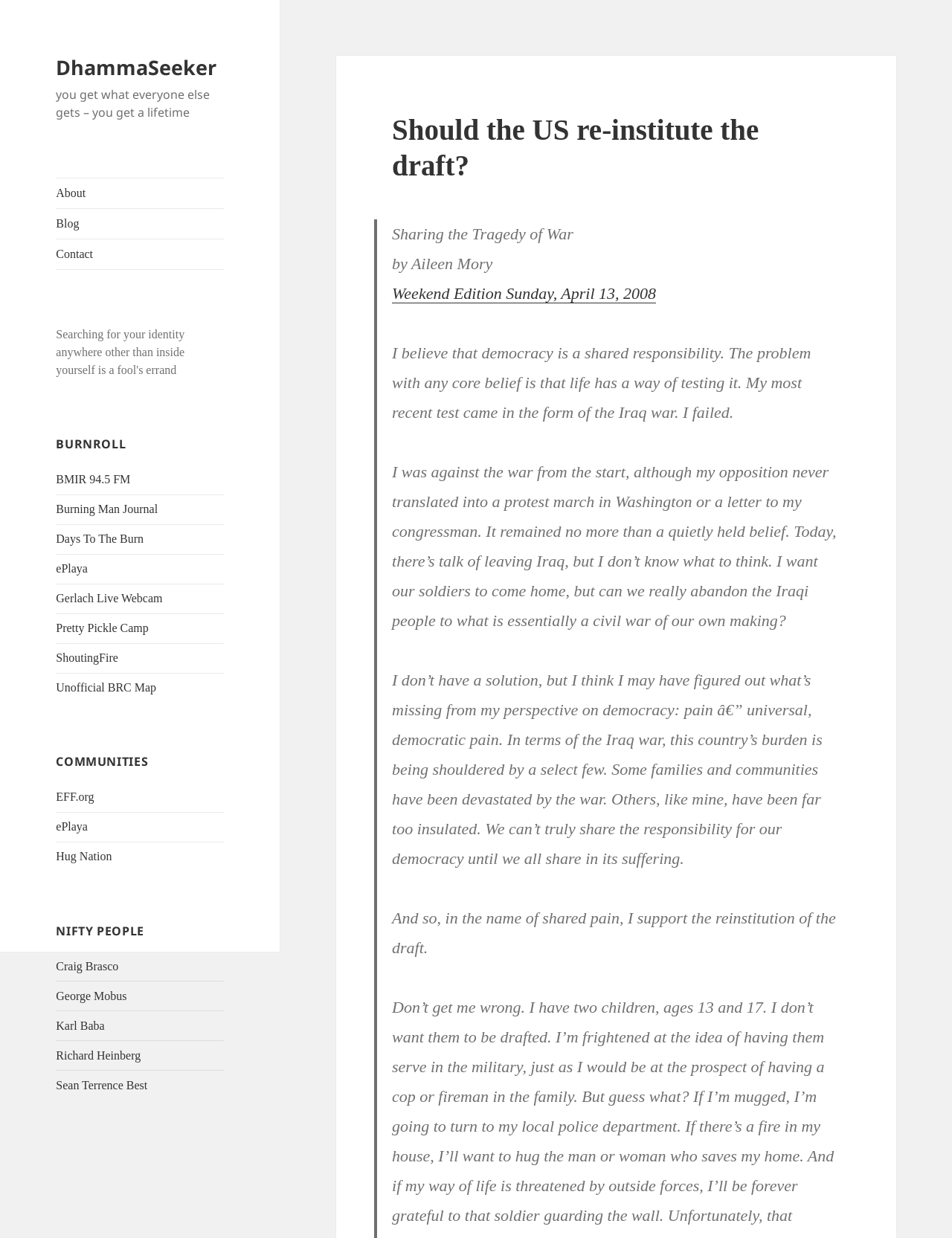Give a short answer to this question using one word or a phrase:
What is the topic of the article?

US draft